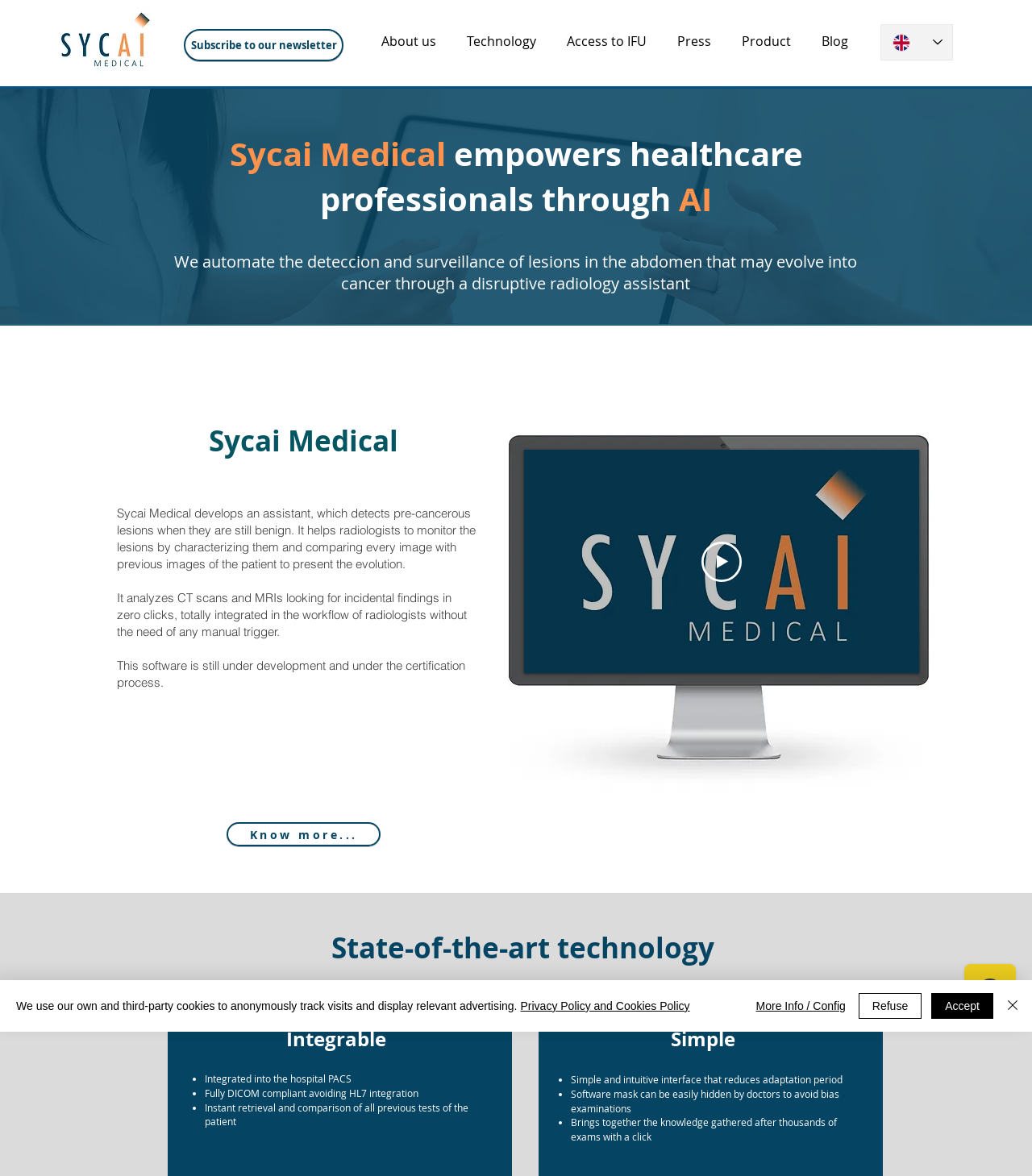Write a detailed summary of the webpage, including text, images, and layout.

The webpage is about Sycai Technologies, a MedTech startup based in Barcelona that focuses on empowering radiologists in the non-invasive fight against pancreatic cancer through AI-based medical imaging algorithms.

At the top of the page, there is a logo of Sycai Medical, a link to subscribe to their newsletter, and a login button. Below these elements, there is a navigation menu with links to various sections of the website, including "About us", "Technology", "Access to IFU", "Press", "Product", and "Blog". To the right of the navigation menu, there is a language selector with the option to switch to English.

The main content of the page is divided into two sections. The first section has a heading that describes the company's mission to automate the detection and surveillance of lesions in the abdomen that may evolve into cancer through a disruptive radiology assistant. Below the heading, there is a paragraph of text that explains how the company's software detects pre-cancerous lesions and helps radiologists to monitor them. There is also a video player with a play button and a canvas element that displays the video.

The second section of the main content has a heading that highlights the state-of-the-art technology used by the company. Below the heading, there are three lists of bullet points that describe the technology as integrable, simple, and powerful. Each list has three bullet points that provide more details about the technology.

At the bottom of the page, there is a region with a heading that says "Technology" and a link to "Know more...". Below this region, there is a cookie policy alert that informs users about the use of cookies on the website and provides links to the privacy policy and cookies policy. There are also buttons to accept, refuse, or get more information about the cookies policy.

On the right side of the page, there is a Wix Chat iframe that allows users to chat with the company.